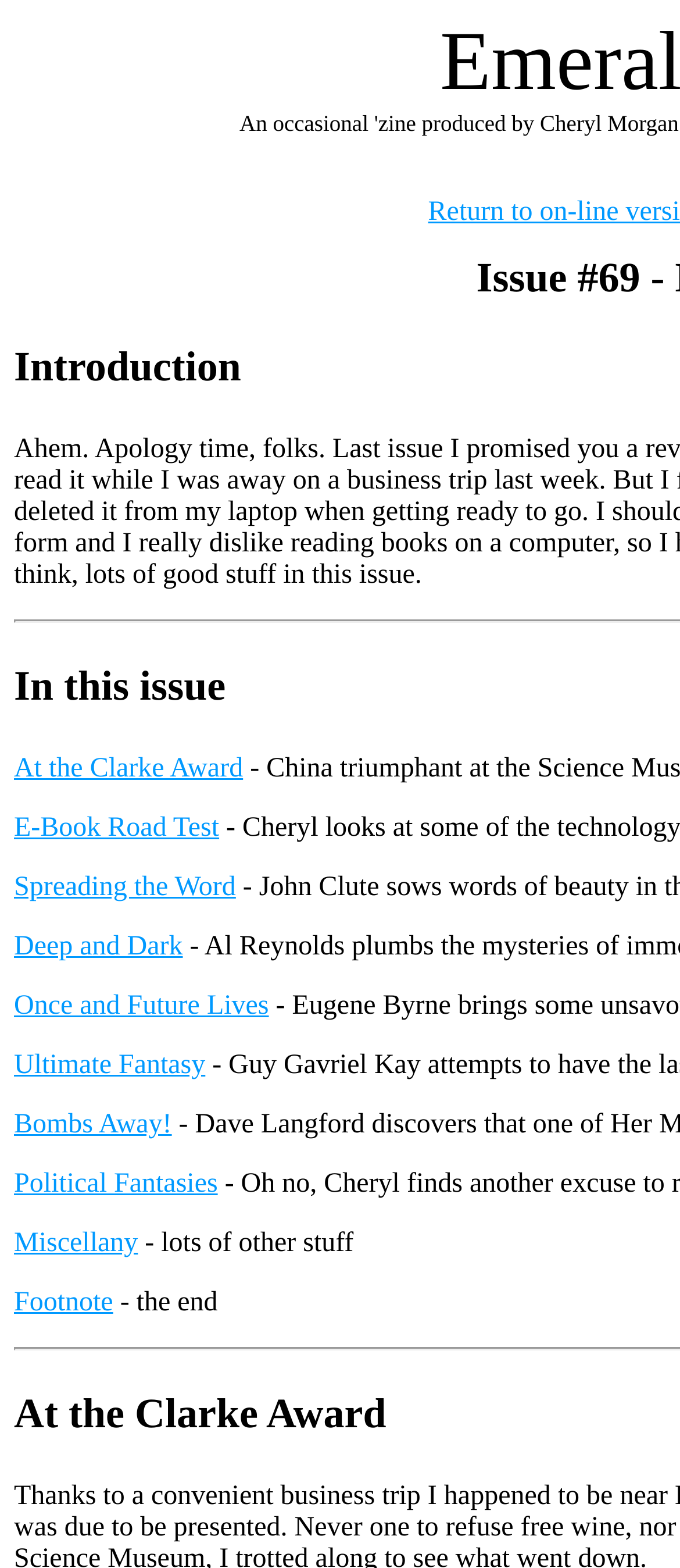Please find the bounding box coordinates of the clickable region needed to complete the following instruction: "Learn about Deep and Dark". The bounding box coordinates must consist of four float numbers between 0 and 1, i.e., [left, top, right, bottom].

[0.021, 0.594, 0.269, 0.613]